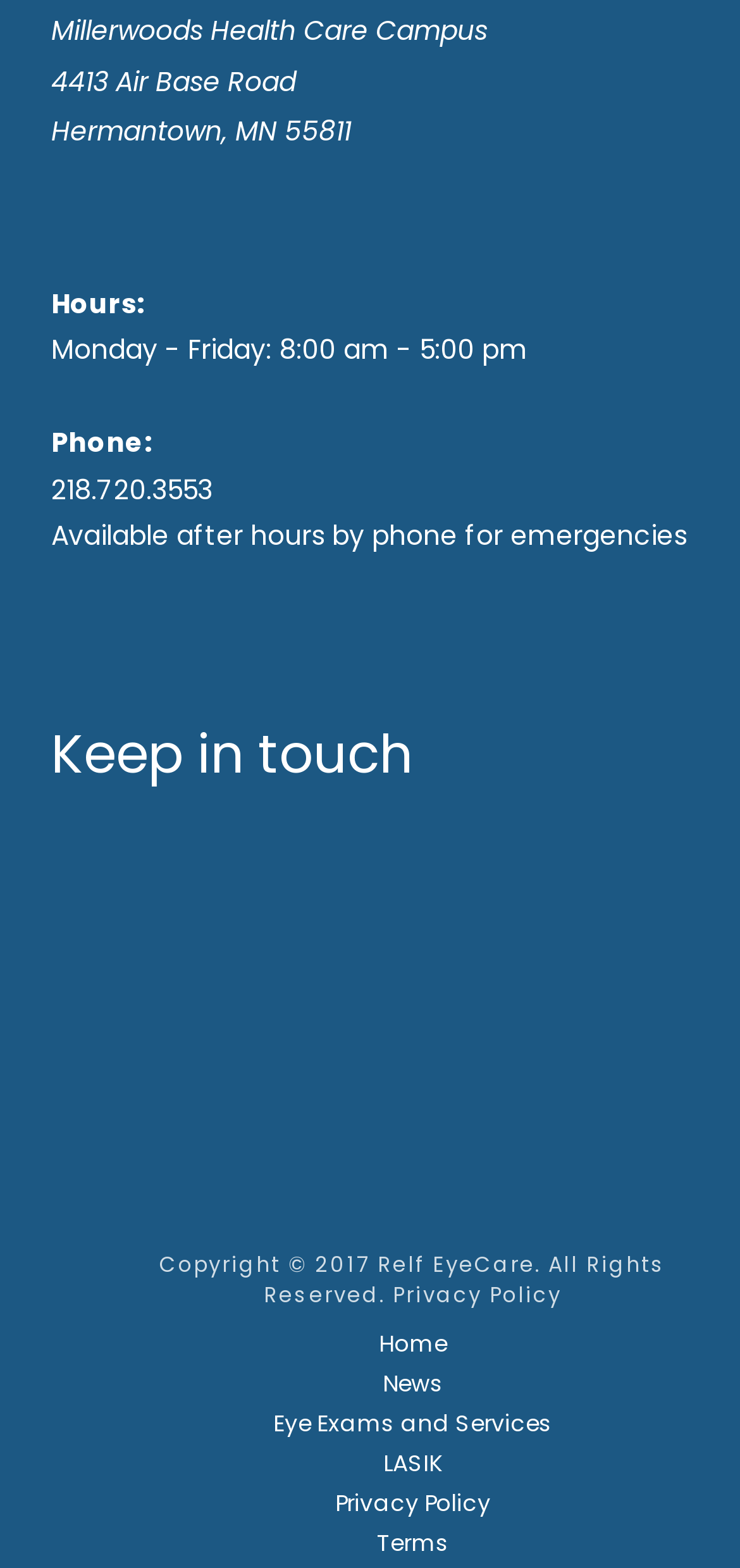Extract the bounding box coordinates for the described element: "Privacy Policy". The coordinates should be represented as four float numbers between 0 and 1: [left, top, right, bottom].

[0.115, 0.95, 1.0, 0.969]